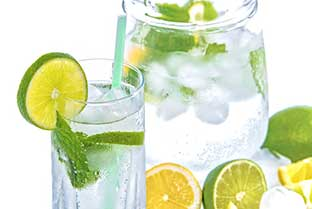What is the benefit of consuming this lemon-infused water throughout the day?
Utilize the image to construct a detailed and well-explained answer.

The caption states that consuming this lemon-infused water throughout the day can help boost metabolism and support overall health goals, making it a beneficial part of a balanced lifestyle.